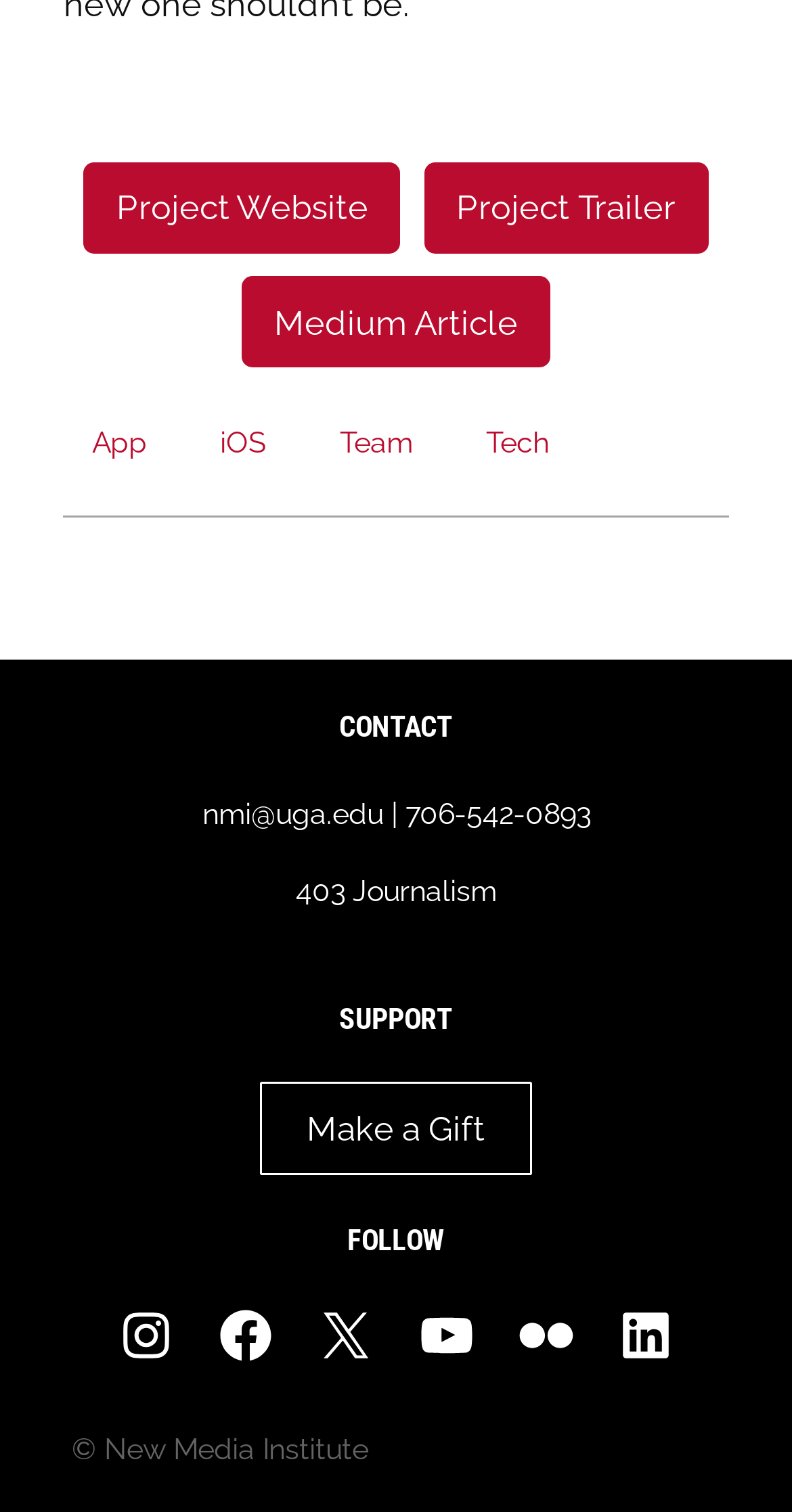What is the phone number for contact?
Relying on the image, give a concise answer in one word or a brief phrase.

706-542-0893